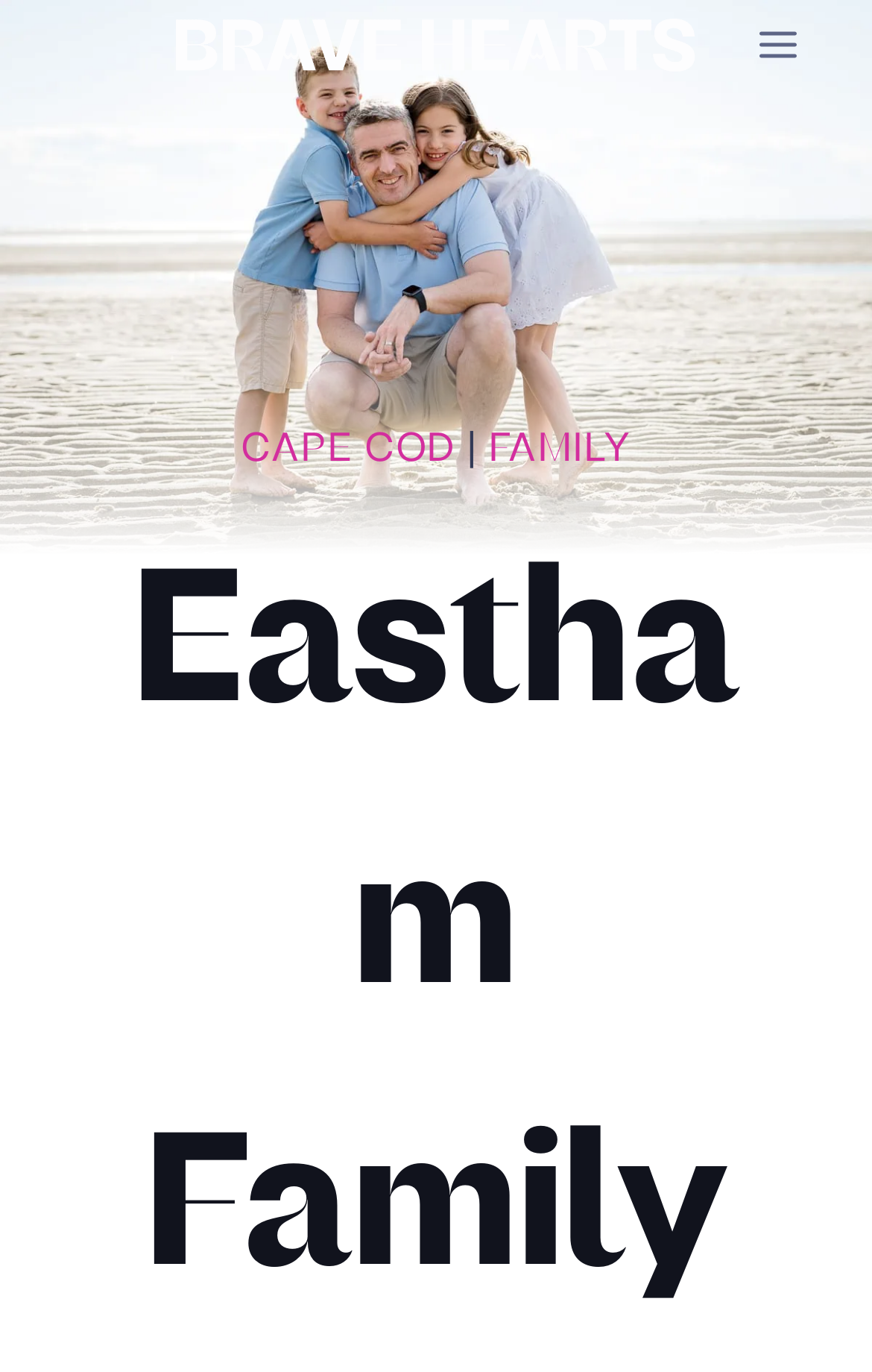Generate a comprehensive description of the contents of the webpage.

The webpage is about Eastham Family Photos, specifically Brave Hearts, a photography service. At the top left of the page, there is a text logo reading "BRAVE HEARTS" with upside-down hearts in the letter As, which is also an image. Next to it, on the top right, is a button to open a menu. 

Below the top section, there is a large image that spans the entire width of the page, showing a heartwarming scene of a father crouching down on a beach with his young daughter and son hugging him from the sides. 

Overlaid on top of this image are three elements: a link to "CAPE COD" on the left, a vertical bar in the middle, and a link to "FAMILY" on the right. These elements are positioned roughly in the middle of the image, slightly above the center.